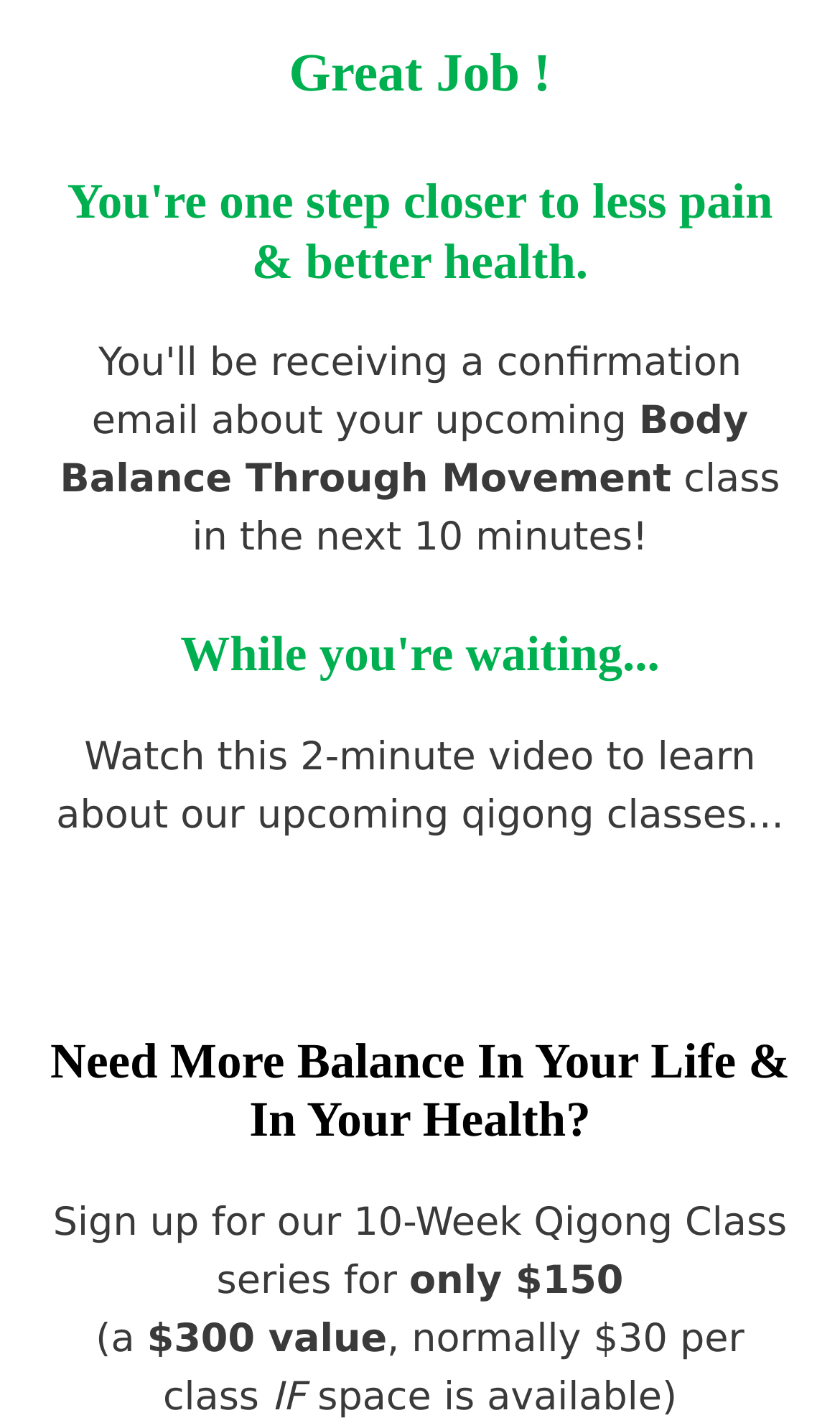Identify and extract the heading text of the webpage.

Great Job !